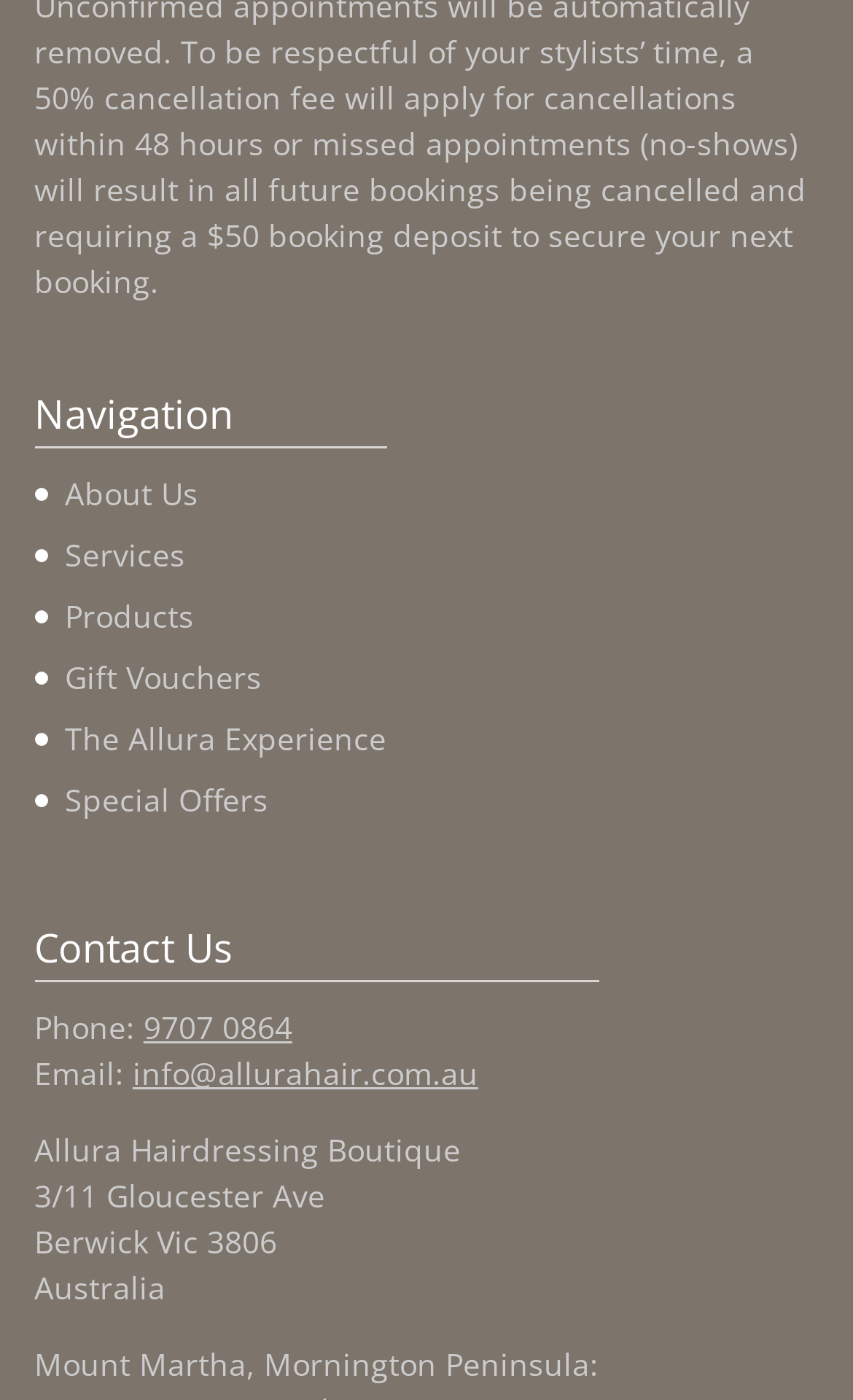Can you look at the image and give a comprehensive answer to the question:
What is the address of Allura Hairdressing Boutique?

I found the address by looking at the 'Contact Us' section, where it lists the address as '3/11 Gloucester Ave', 'Berwick Vic 3806', and 'Australia'.